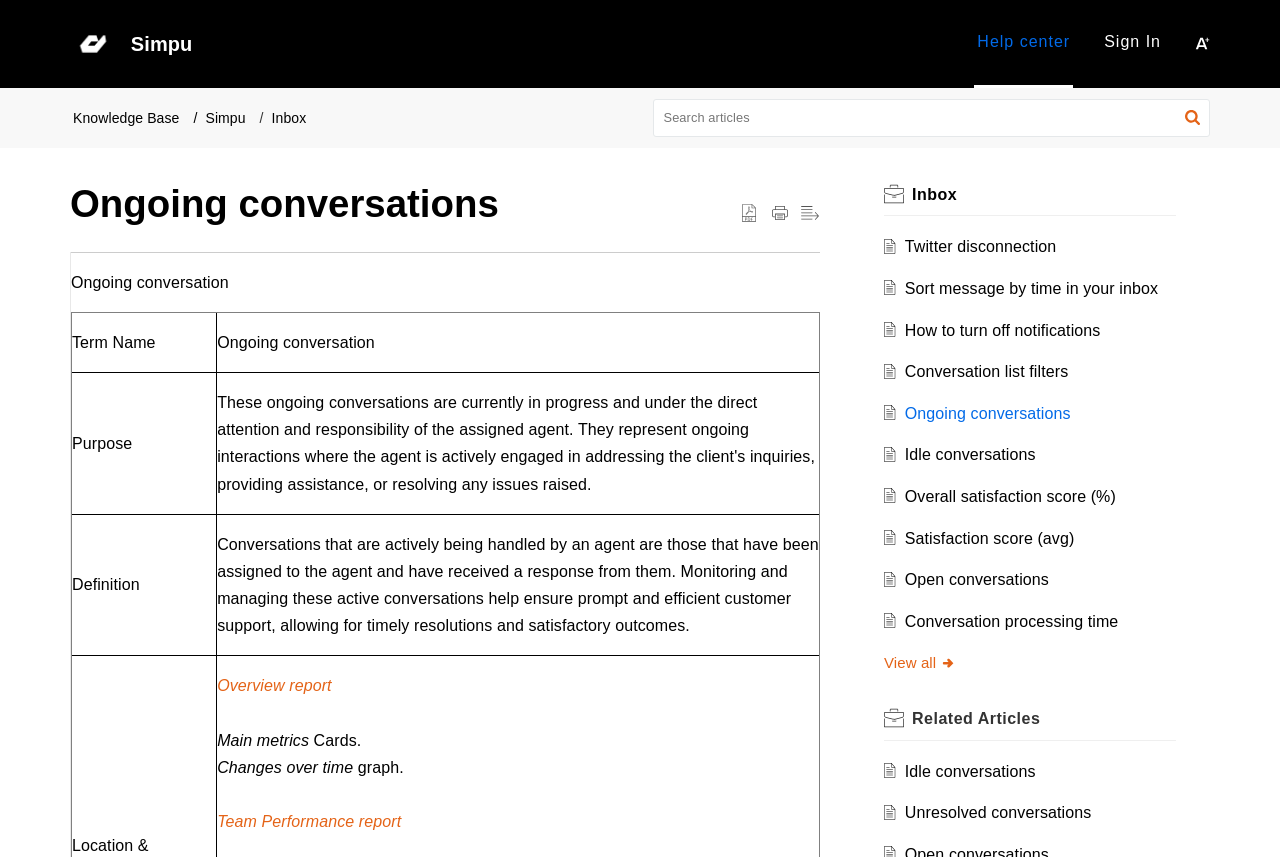Identify the bounding box coordinates of the region I need to click to complete this instruction: "View all".

[0.691, 0.764, 0.747, 0.783]